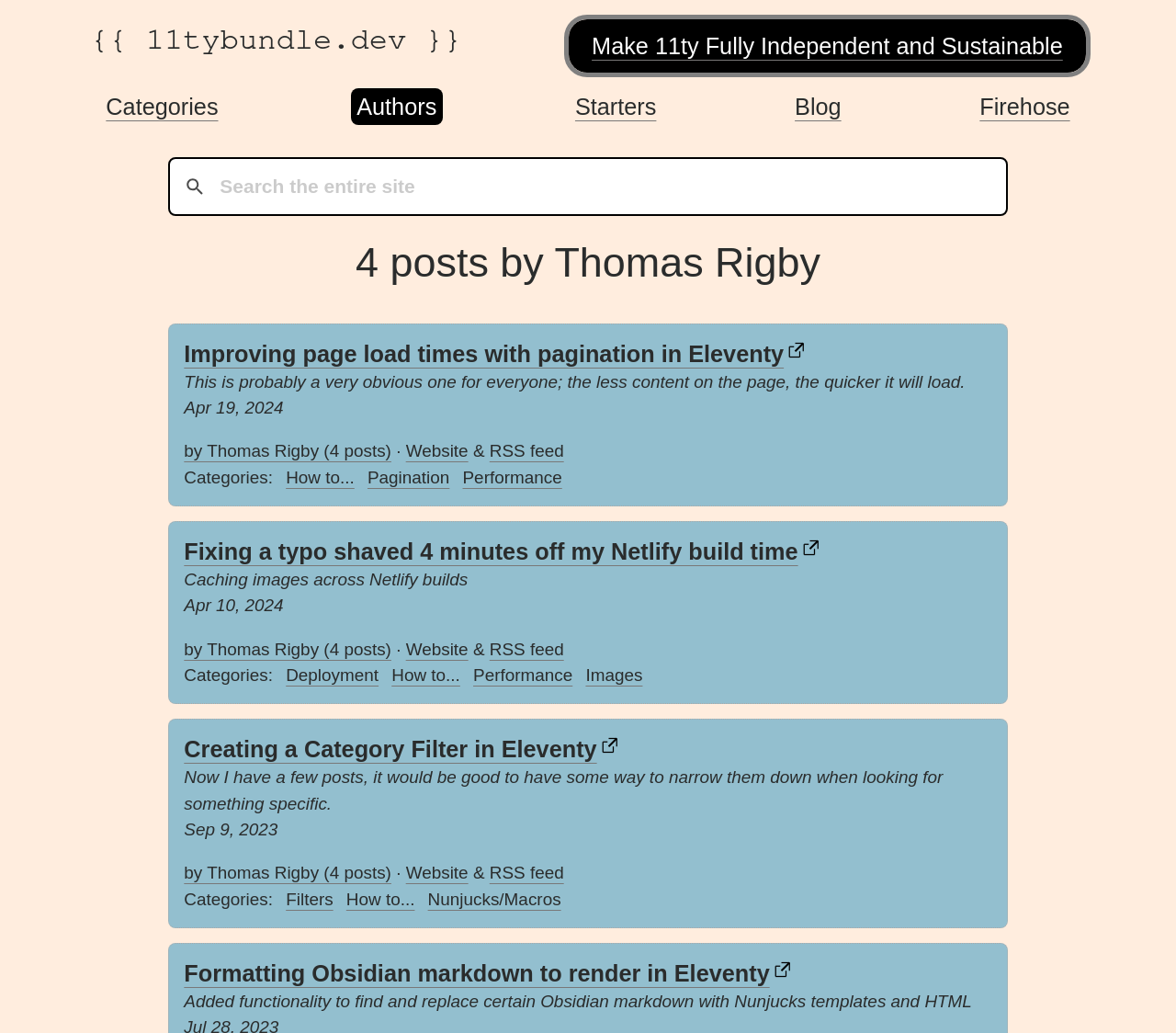What is the author's name?
Answer the question in a detailed and comprehensive manner.

The author's name is mentioned in the links 'by Thomas Rigby (4 posts)' which appear multiple times on the webpage, indicating that Thomas Rigby is the author of the posts.